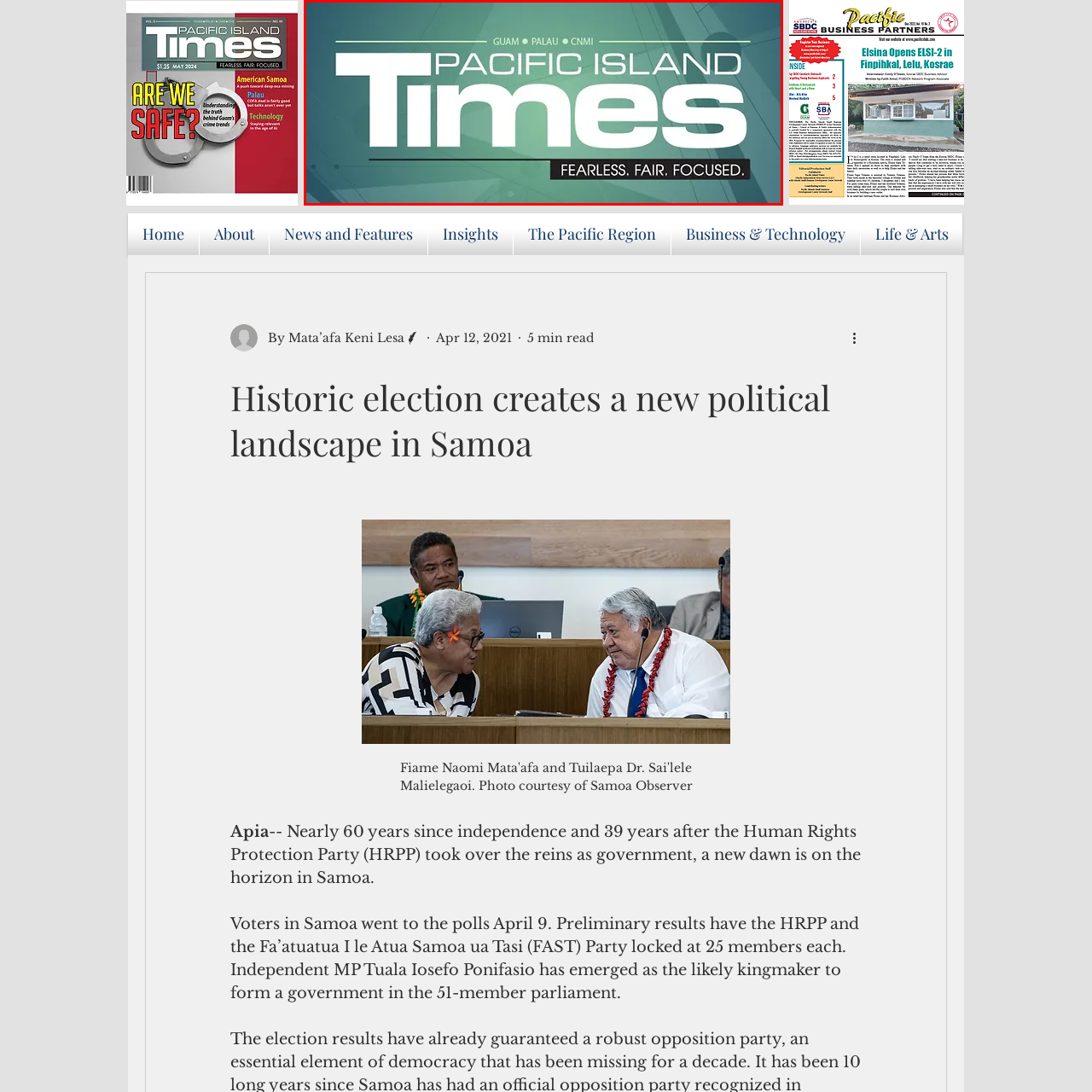Focus on the picture inside the red-framed area and provide a one-word or short phrase response to the following question:
What regions does the publication serve?

Guam, Palau, and CNMI